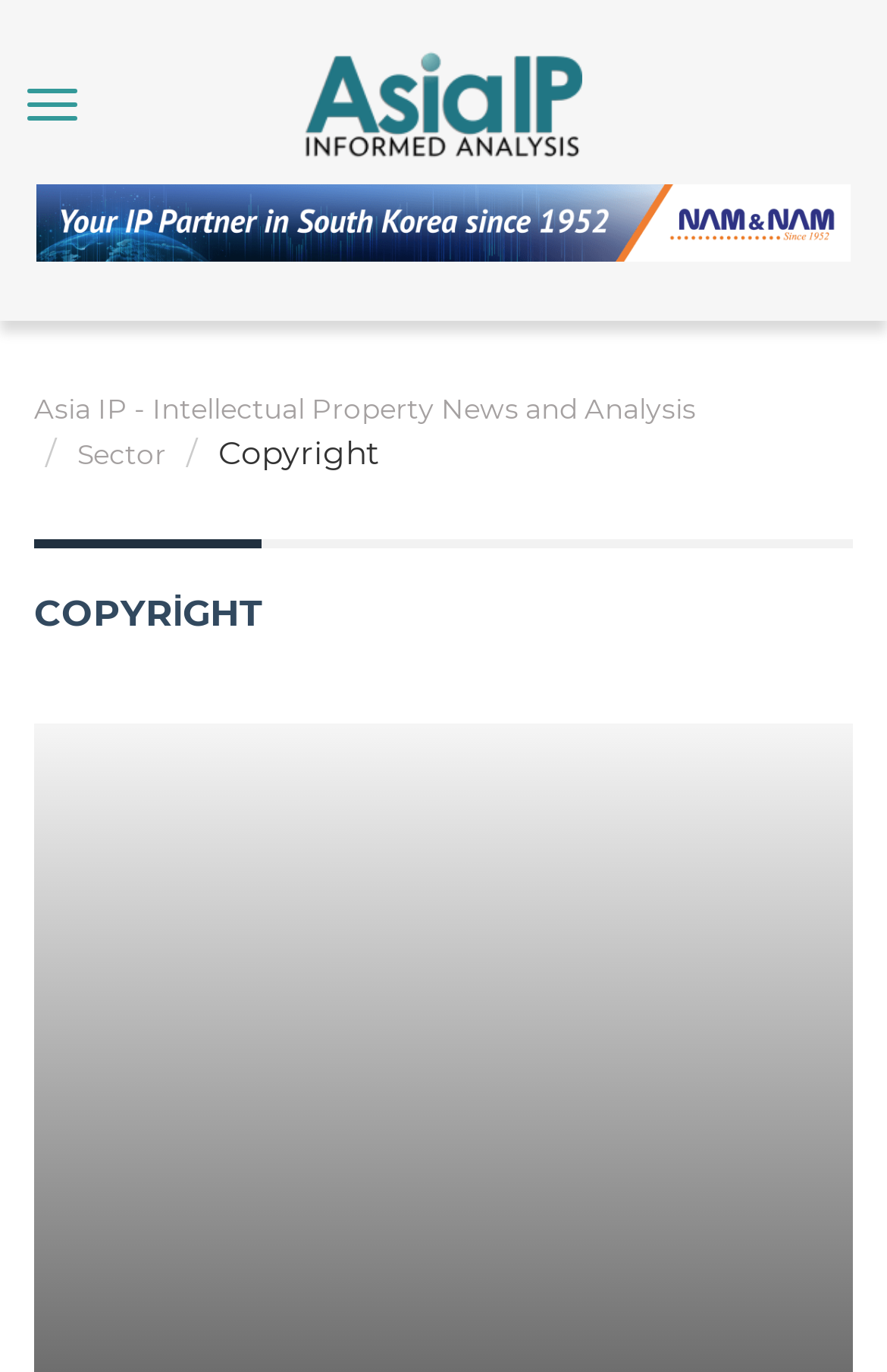What is the current navigation path?
Examine the image and provide an in-depth answer to the question.

I determined the current navigation path by looking at the breadcrumb navigation element, which contains links to 'Asia IP - Intellectual Property News and Analysis' and 'Sector'. This suggests that the user is currently on a page related to sectors within the Asia IP website.